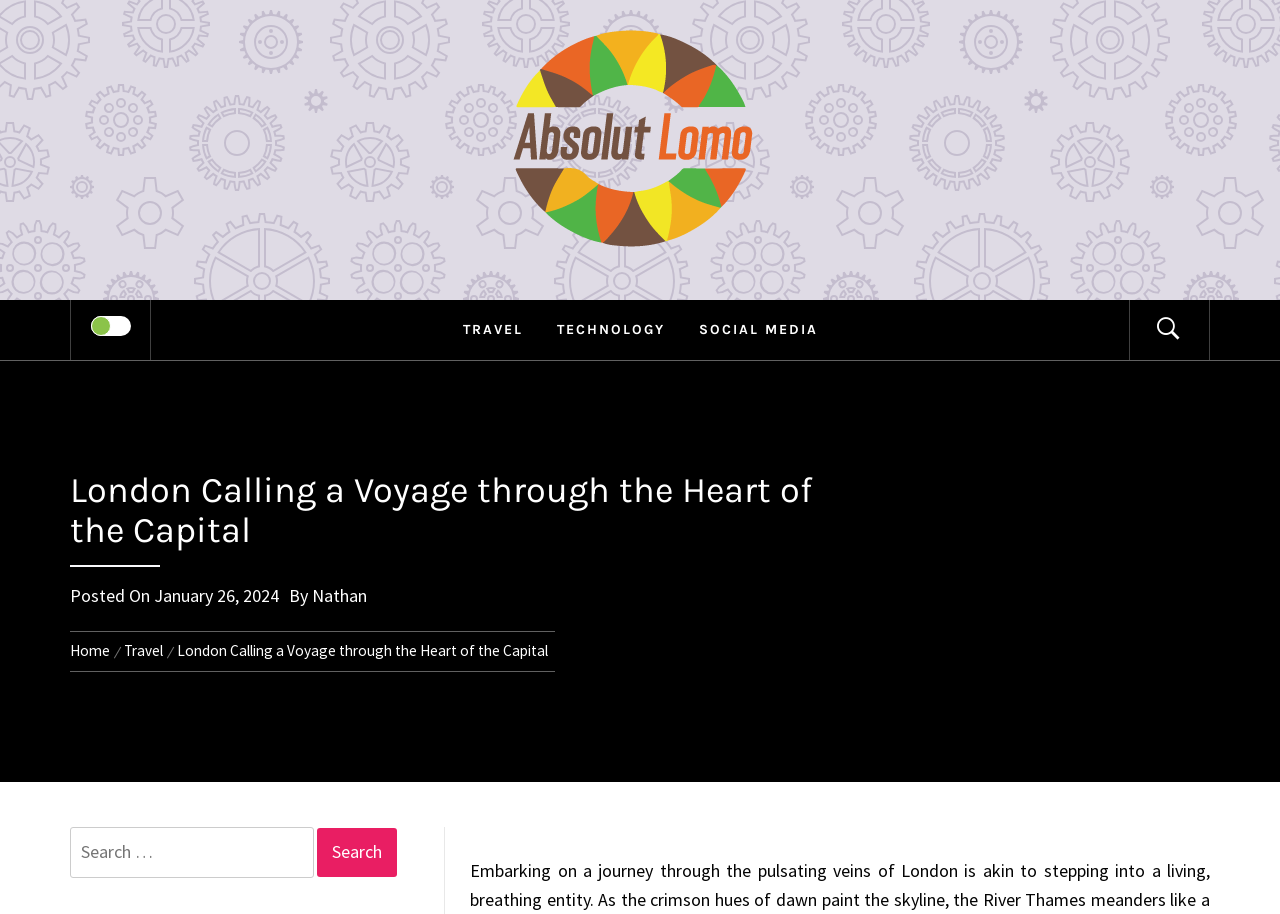What is the purpose of the checkbox?
Respond with a short answer, either a single word or a phrase, based on the image.

Unknown